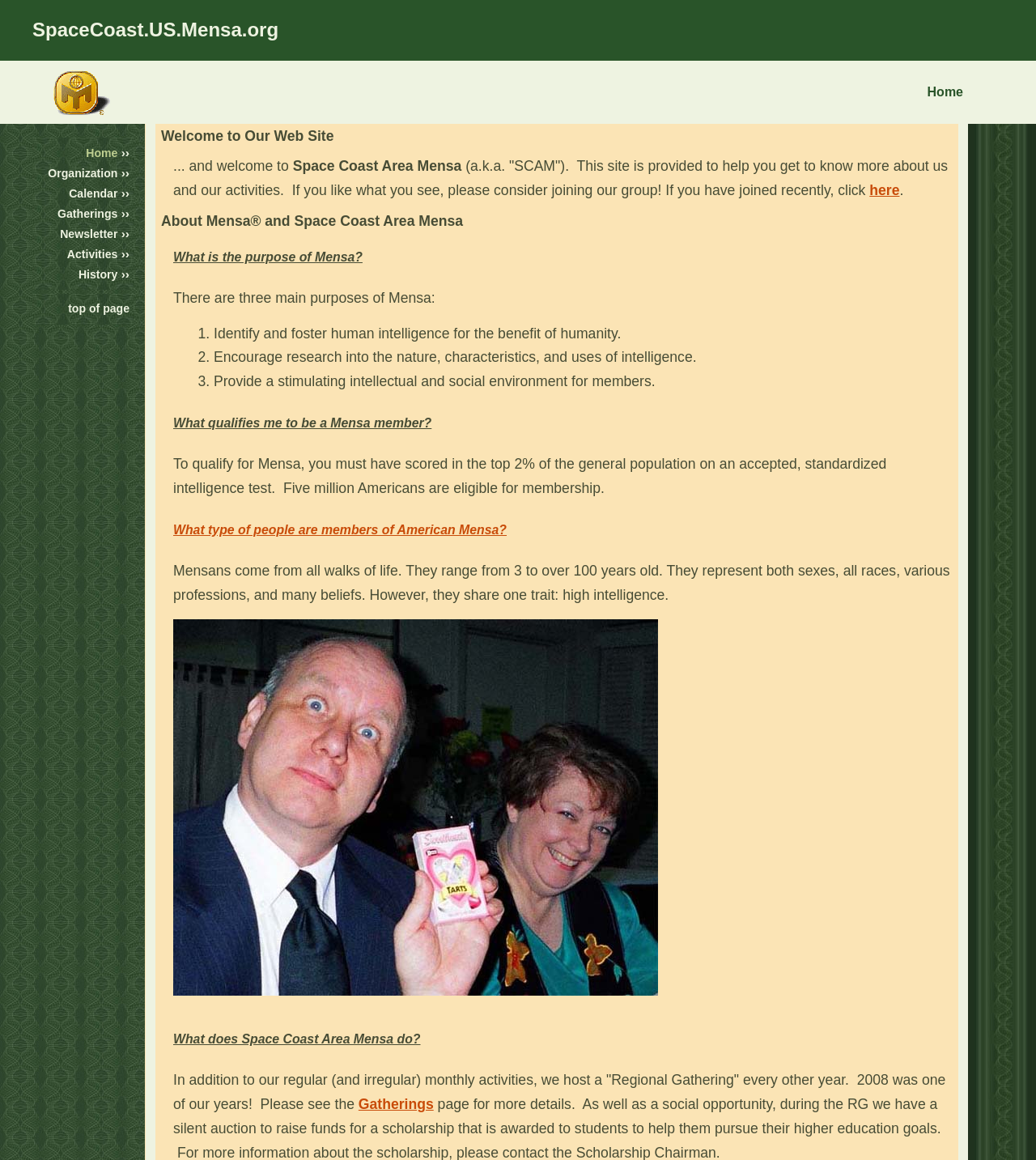Provide a brief response to the question below using a single word or phrase: 
What is the link to learn more about gatherings?

Gatherings